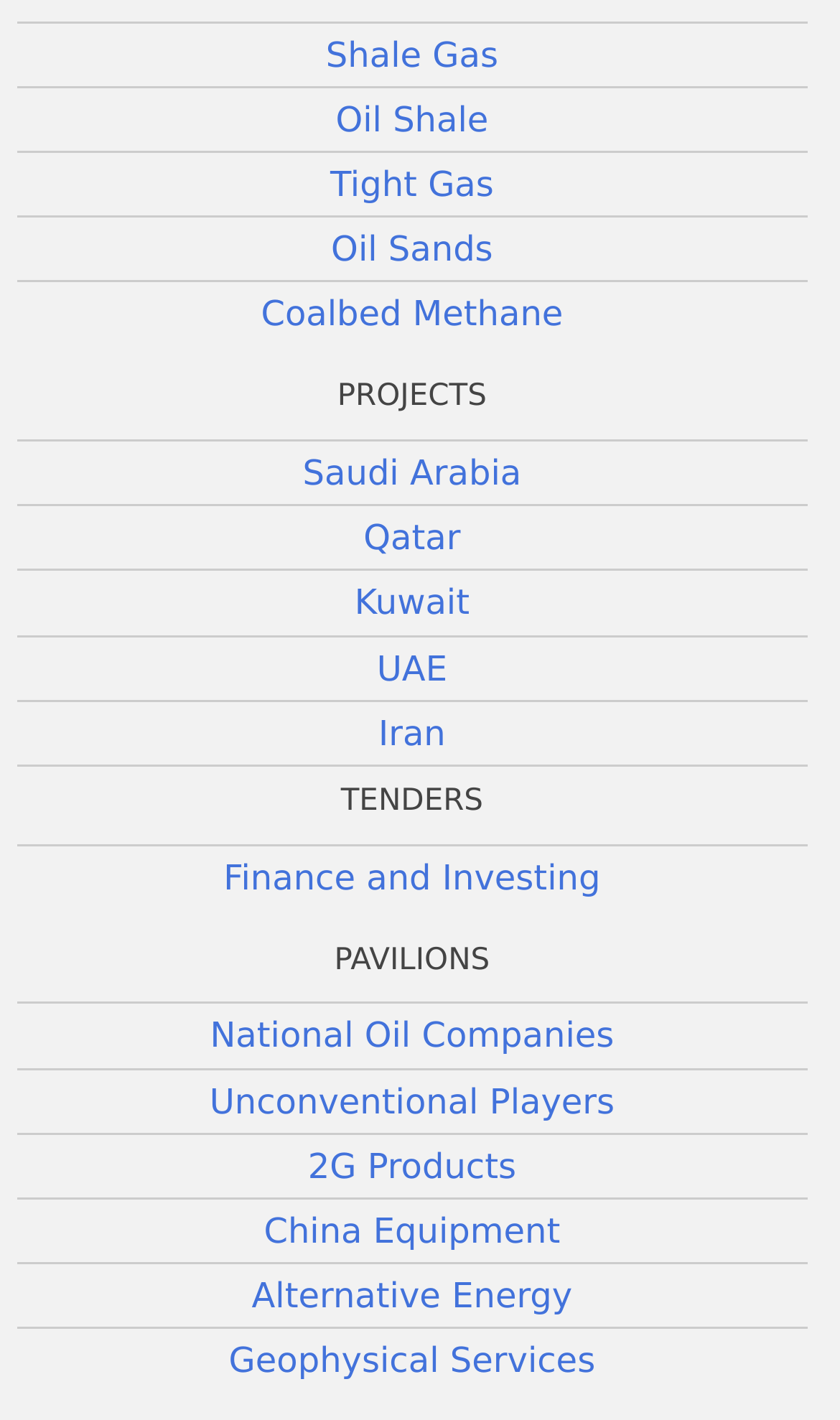Answer briefly with one word or phrase:
How many links are there on this webpage?

26